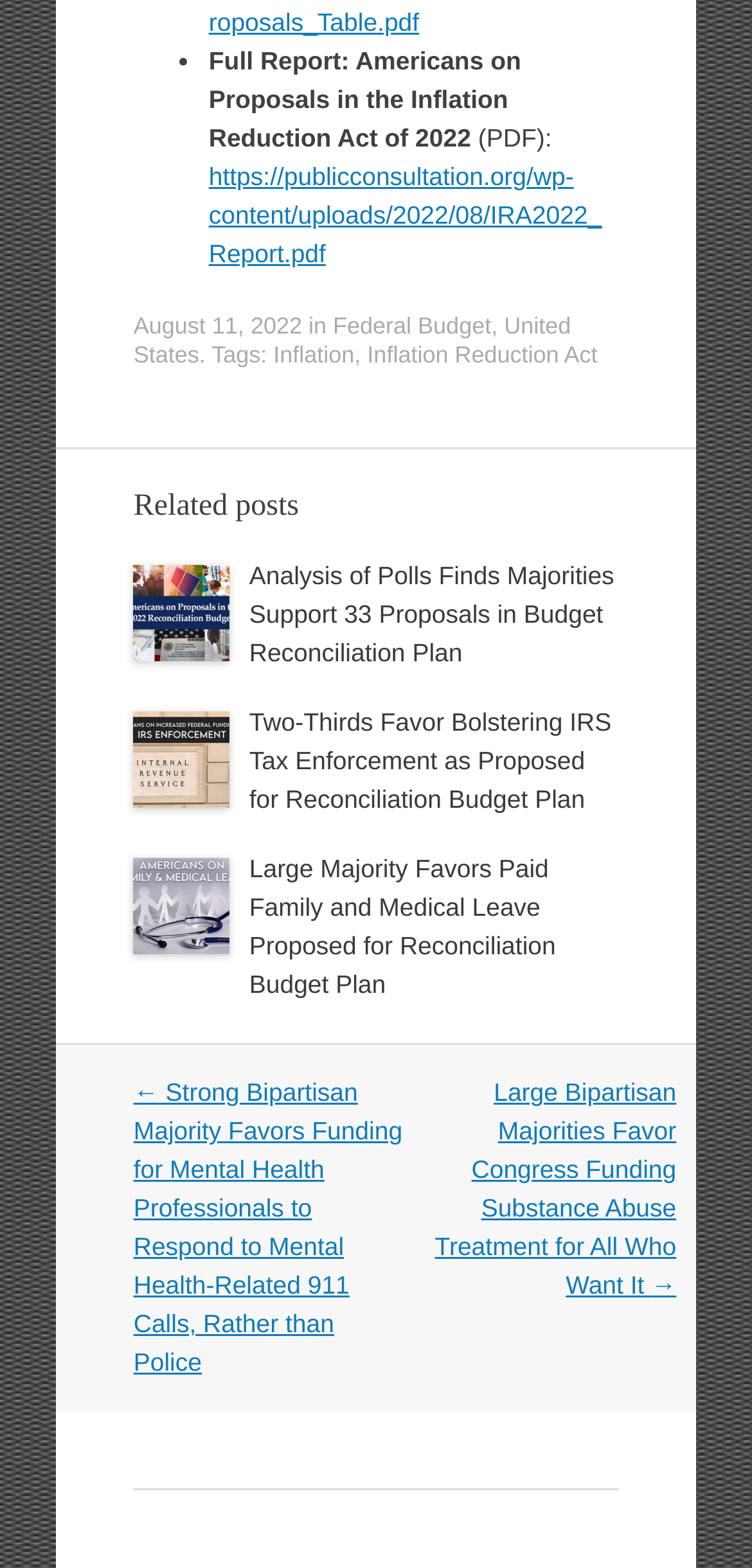Use a single word or phrase to answer the question: What is the date of the post?

August 11, 2022